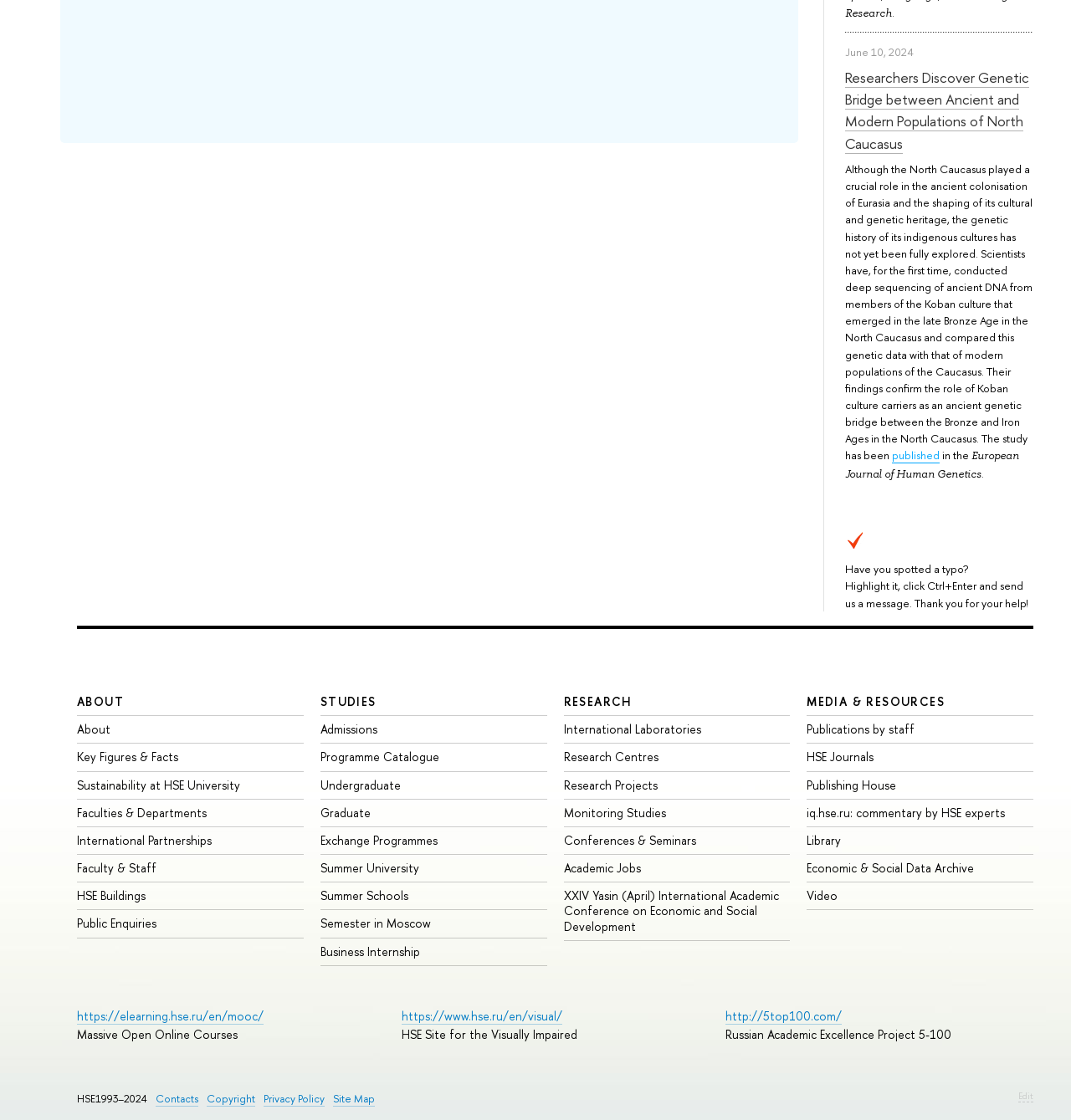Find the bounding box coordinates for the area that must be clicked to perform this action: "Visit the RESEARCH section".

[0.526, 0.619, 0.59, 0.633]